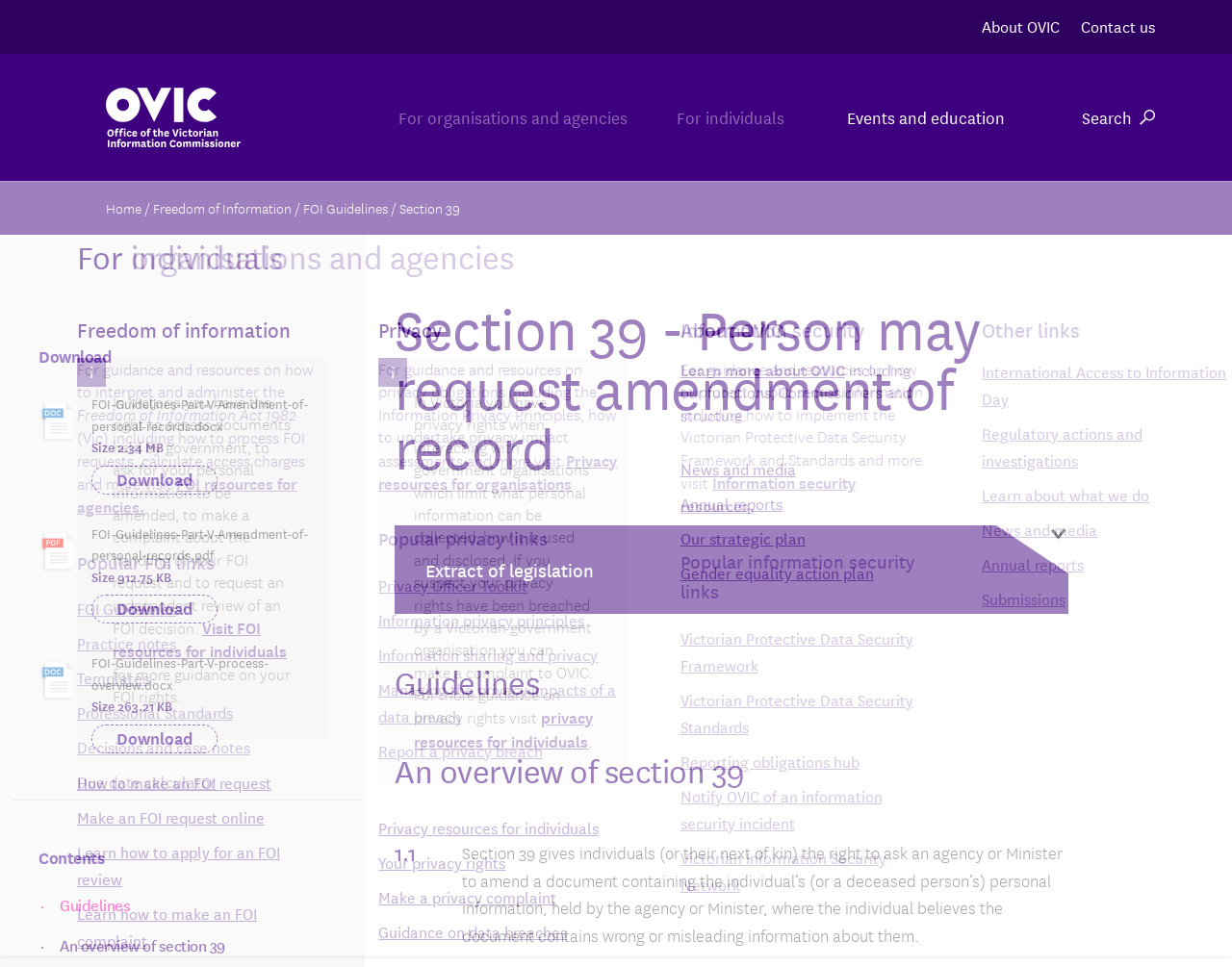Please indicate the bounding box coordinates of the element's region to be clicked to achieve the instruction: "Learn more about OVIC". Provide the coordinates as four float numbers between 0 and 1, i.e., [left, top, right, bottom].

[0.552, 0.368, 0.686, 0.394]